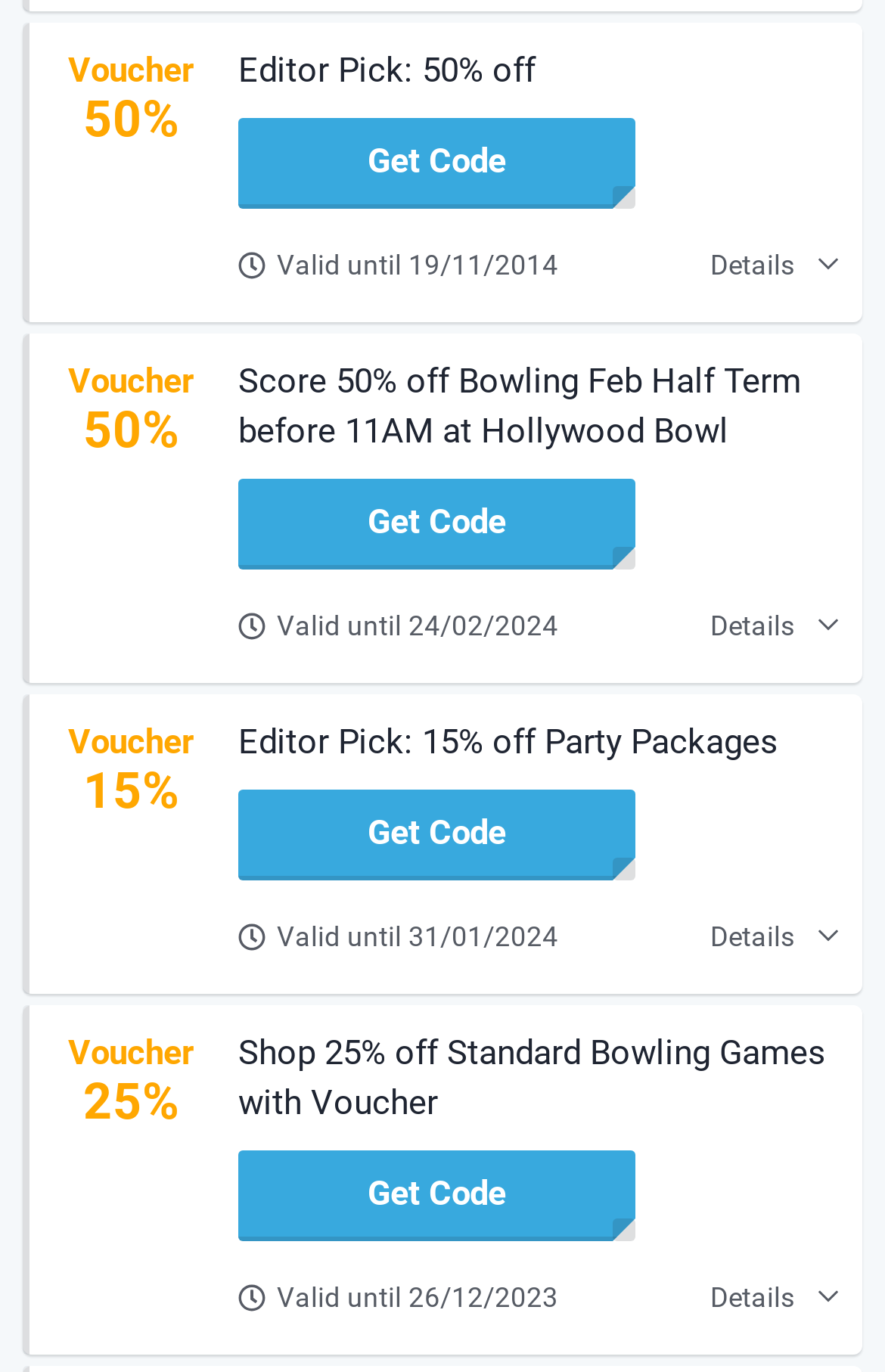Identify the bounding box coordinates of the part that should be clicked to carry out this instruction: "Go to FAQ".

None